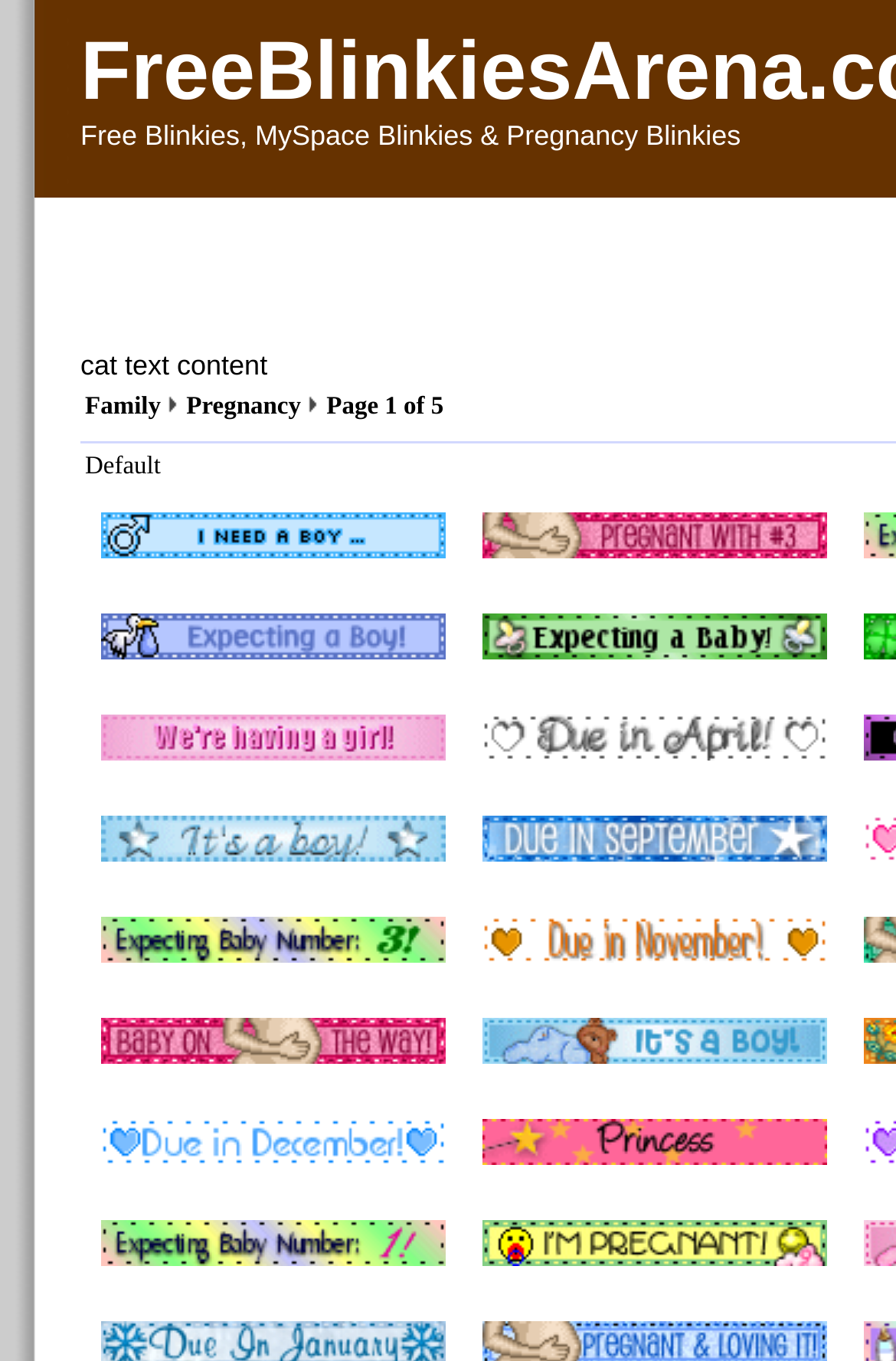How many grid cells are present on the webpage?
Answer the question with a single word or phrase by looking at the picture.

10